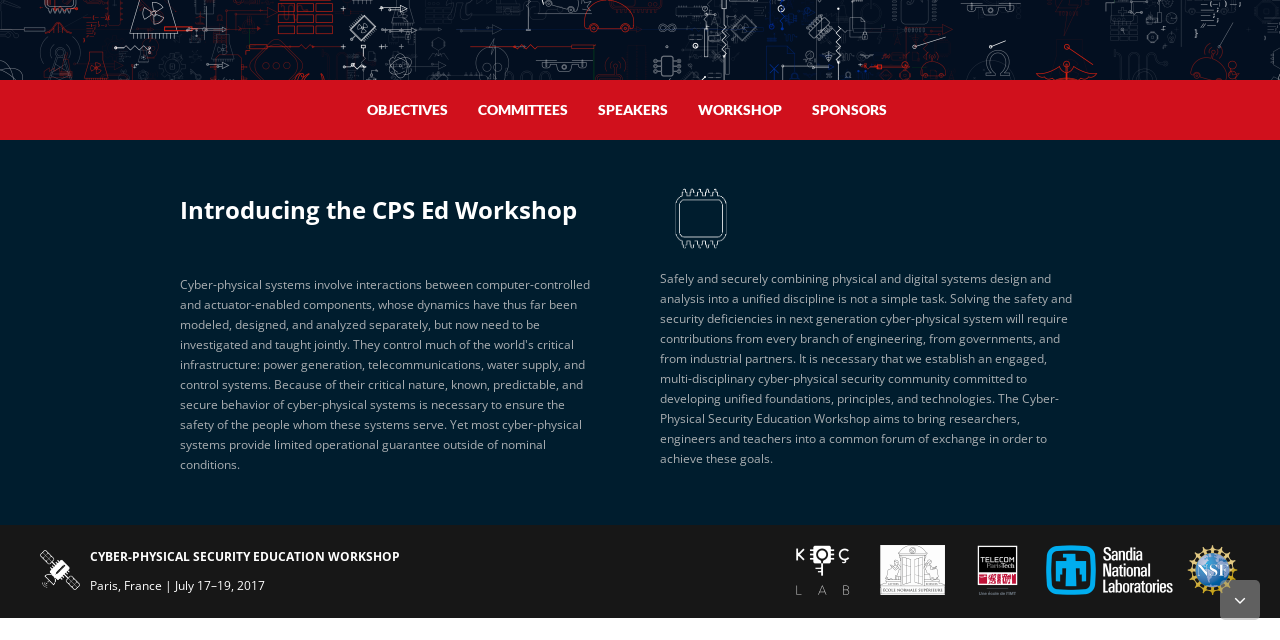Identify the bounding box of the HTML element described here: "Speakers". Provide the coordinates as four float numbers between 0 and 1: [left, top, right, bottom].

[0.467, 0.158, 0.522, 0.184]